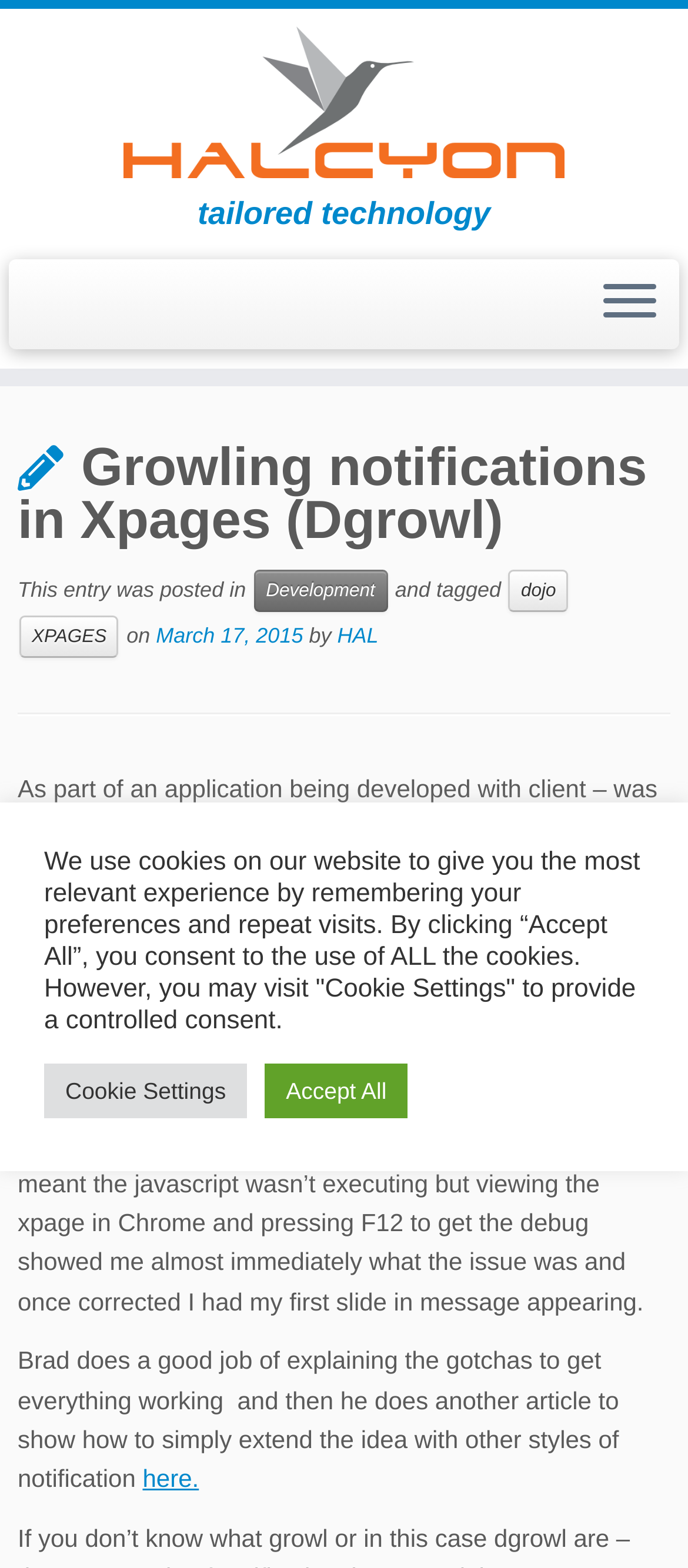What is the topic of the article?
Utilize the image to construct a detailed and well-explained answer.

The topic of the article can be found by looking at the heading 'Growling notifications in Xpages (Dgrowl)' which indicates the main topic of the article.